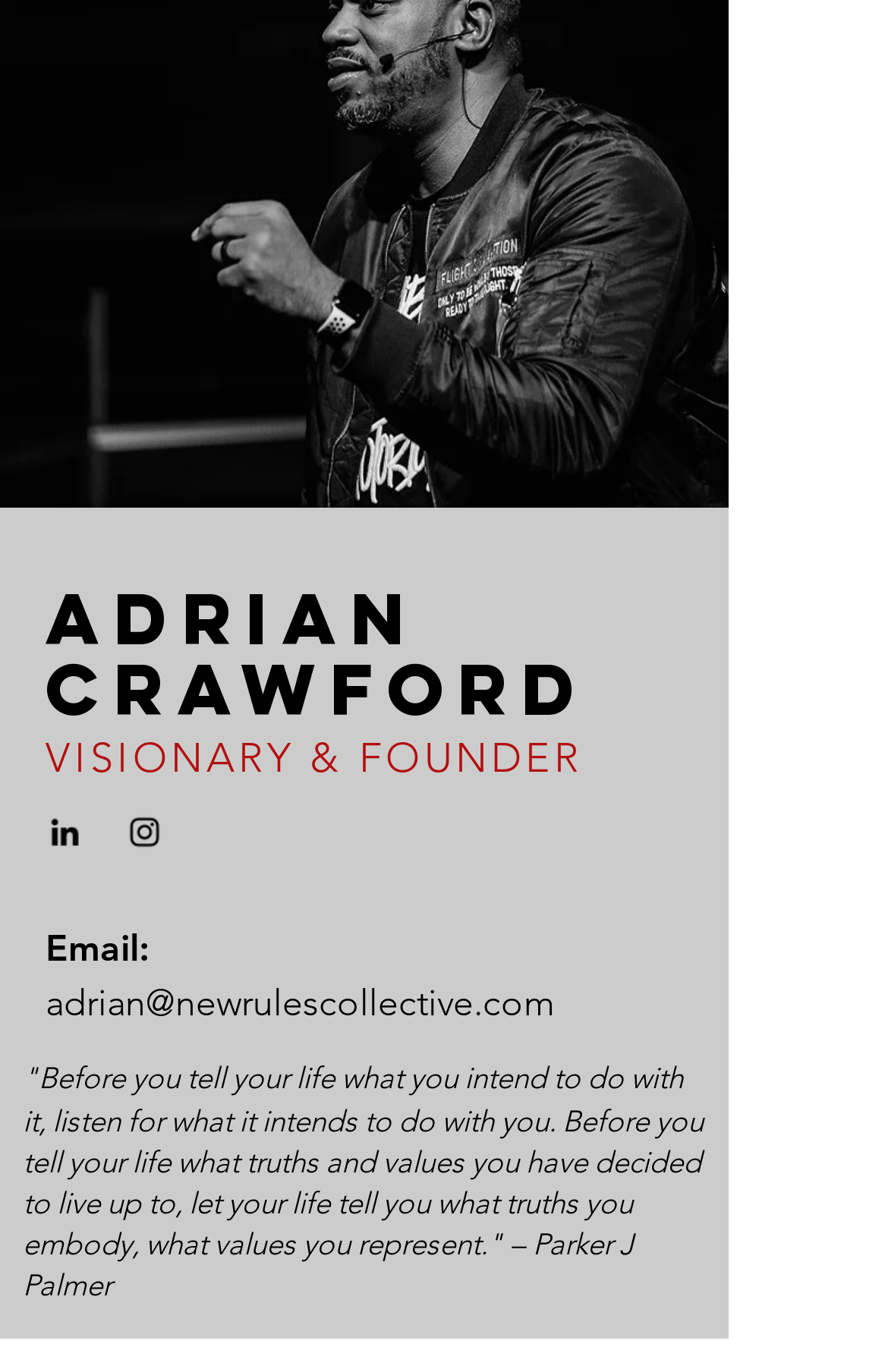Using the provided description: "adrian@newrulescollective.com", find the bounding box coordinates of the corresponding UI element. The output should be four float numbers between 0 and 1, in the format [left, top, right, bottom].

[0.051, 0.716, 0.626, 0.747]